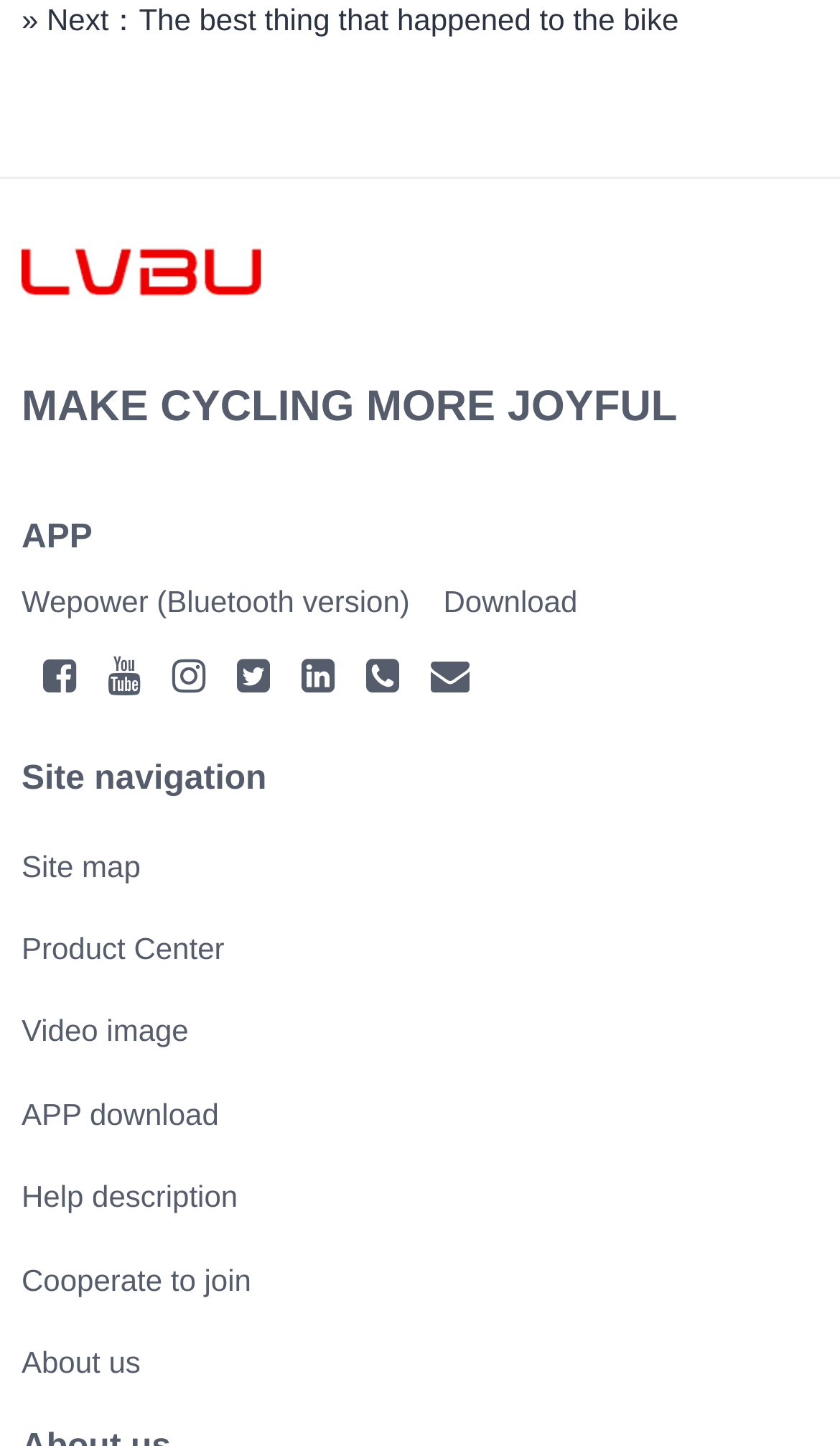Give a succinct answer to this question in a single word or phrase: 
What is the main purpose of the APP?

Make cycling more joyful